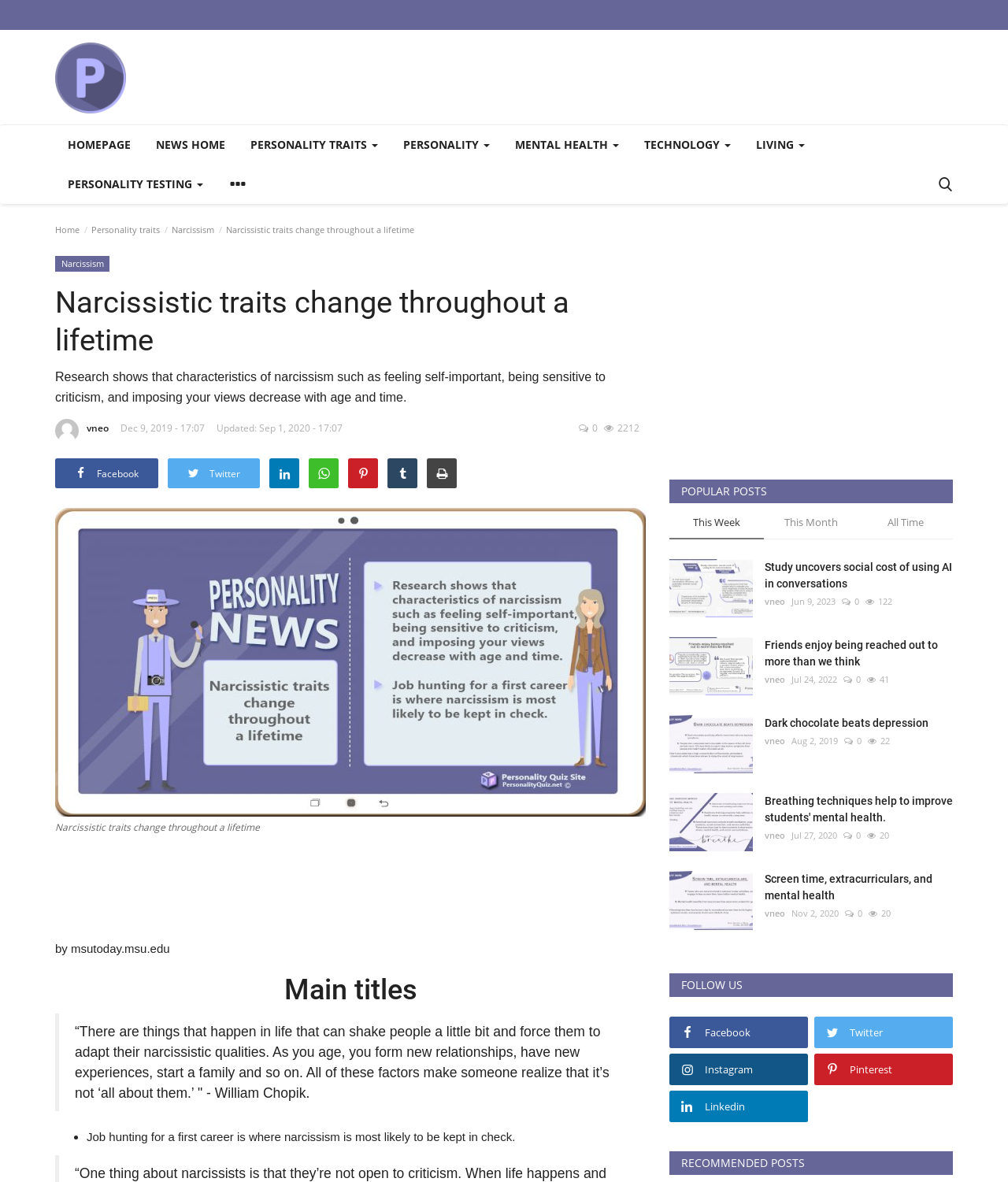Please find the bounding box coordinates of the clickable region needed to complete the following instruction: "Click the 'vneo vneo' link". The bounding box coordinates must consist of four float numbers between 0 and 1, i.e., [left, top, right, bottom].

[0.055, 0.354, 0.108, 0.374]